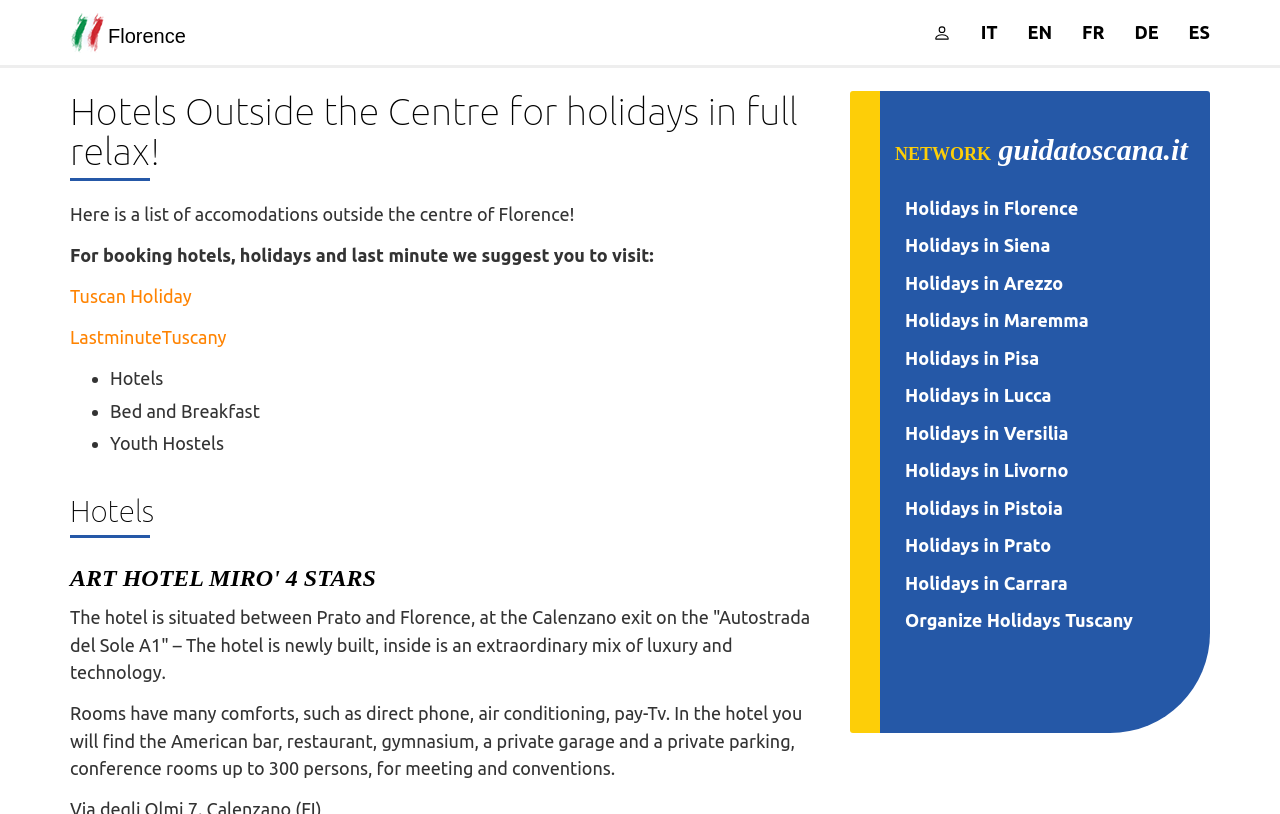Predict the bounding box of the UI element based on the description: "Holidays in Carrara". The coordinates should be four float numbers between 0 and 1, formatted as [left, top, right, bottom].

[0.707, 0.703, 0.834, 0.728]